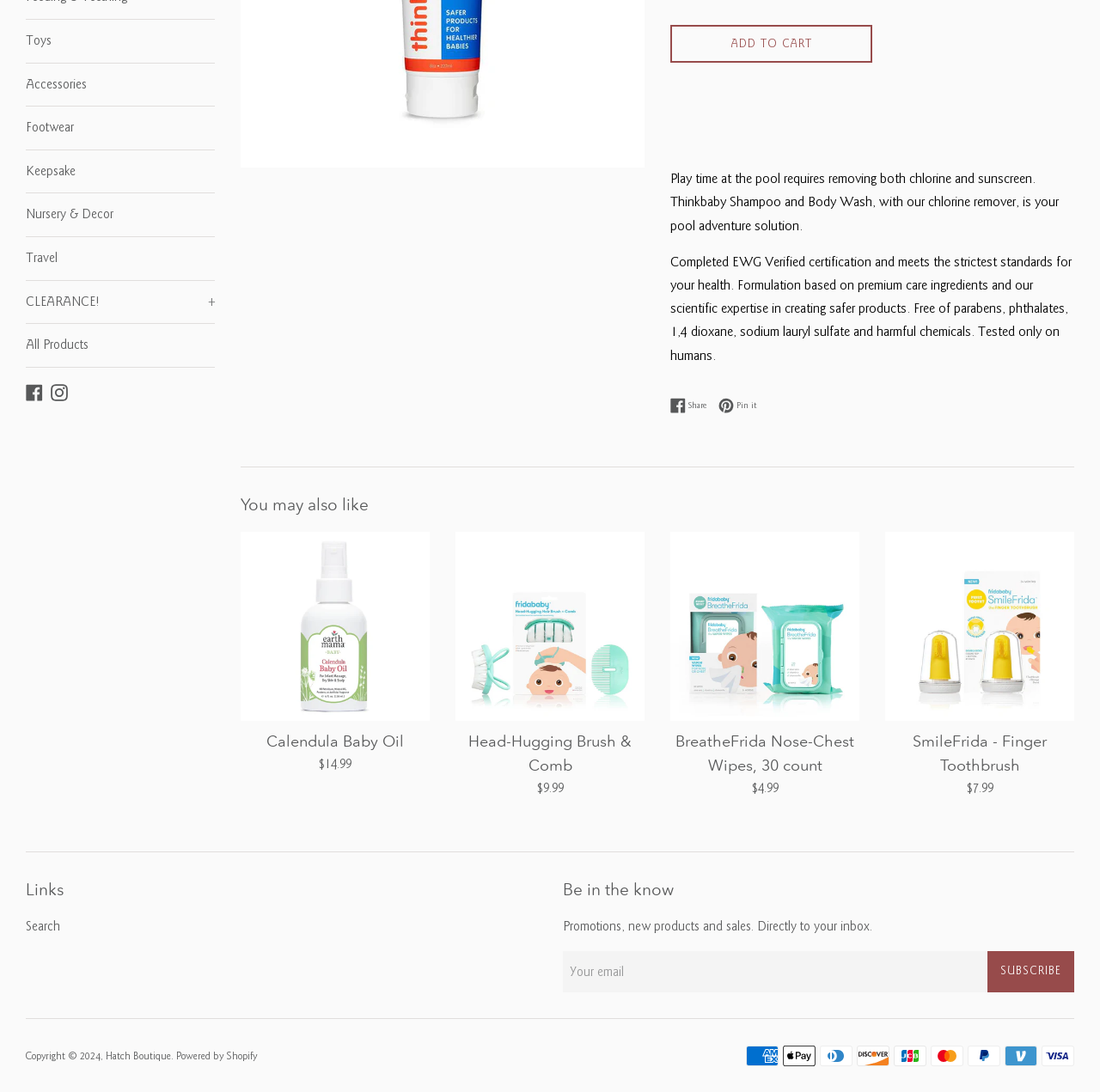Locate the bounding box of the UI element defined by this description: "All Products". The coordinates should be given as four float numbers between 0 and 1, formatted as [left, top, right, bottom].

[0.023, 0.297, 0.195, 0.336]